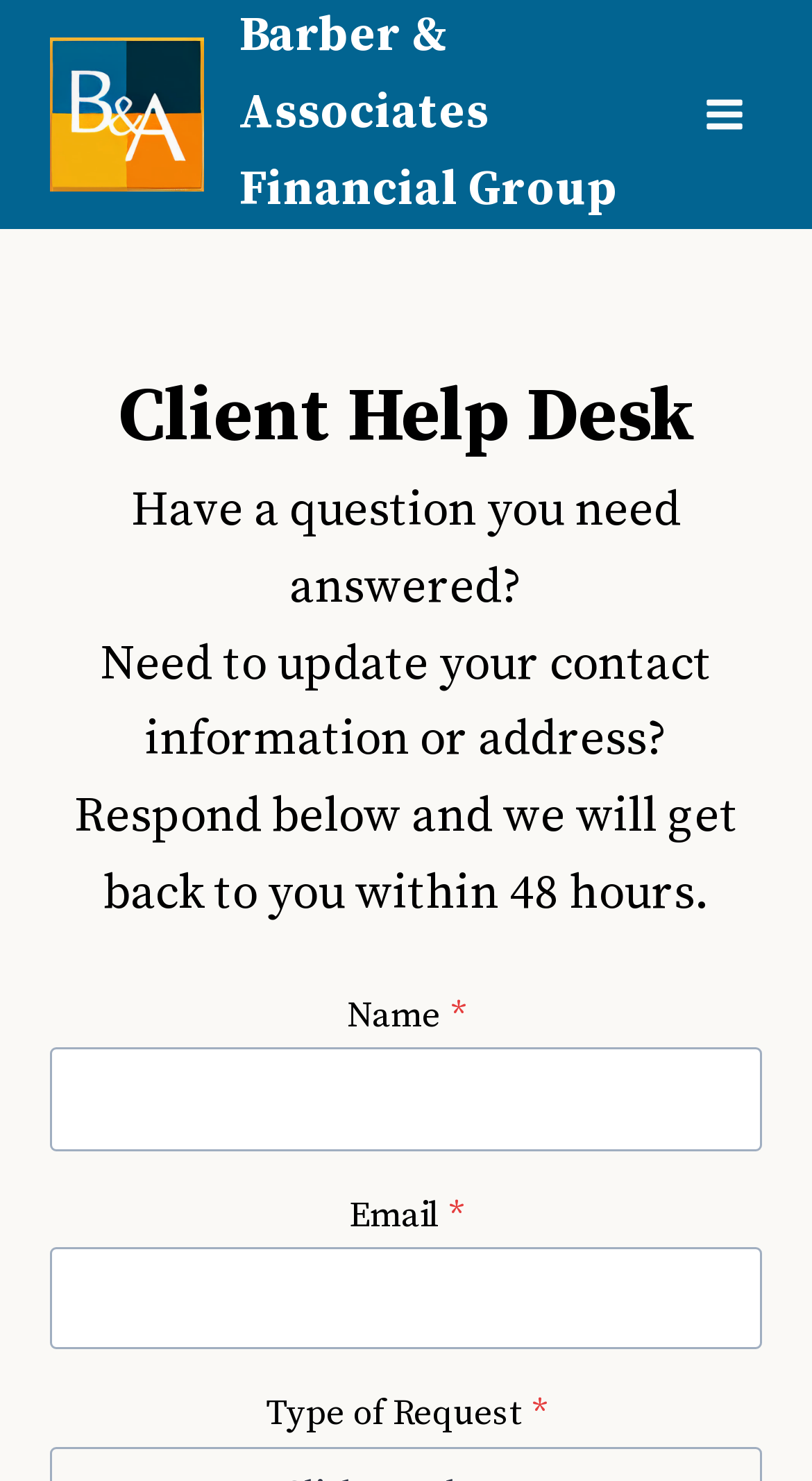What is the required information to submit a request?
Please look at the screenshot and answer using one word or phrase.

Name and Email